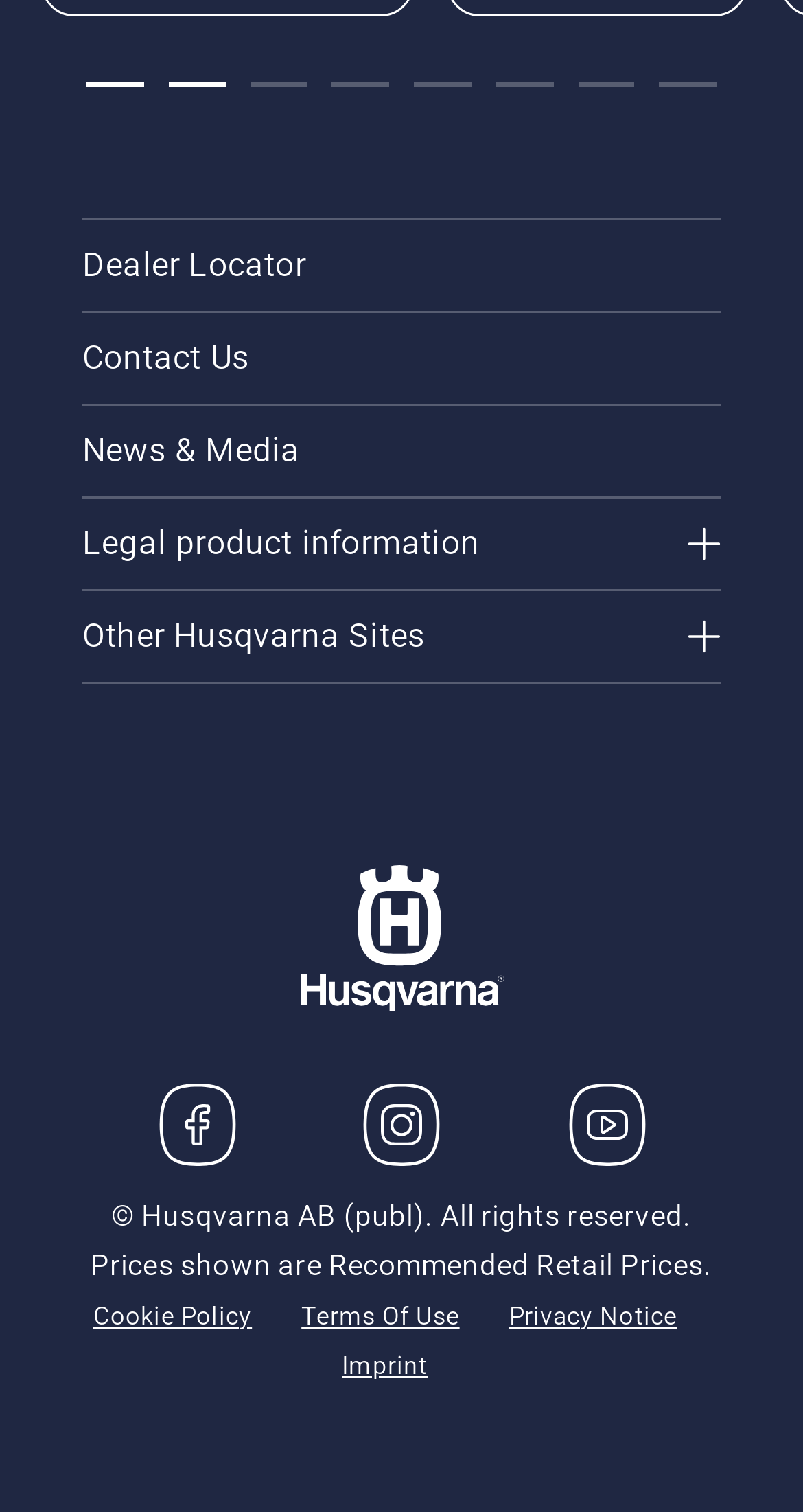Identify and provide the bounding box coordinates of the UI element described: "Imprint". The coordinates should be formatted as [left, top, right, bottom], with each number being a float between 0 and 1.

[0.416, 0.892, 0.543, 0.914]